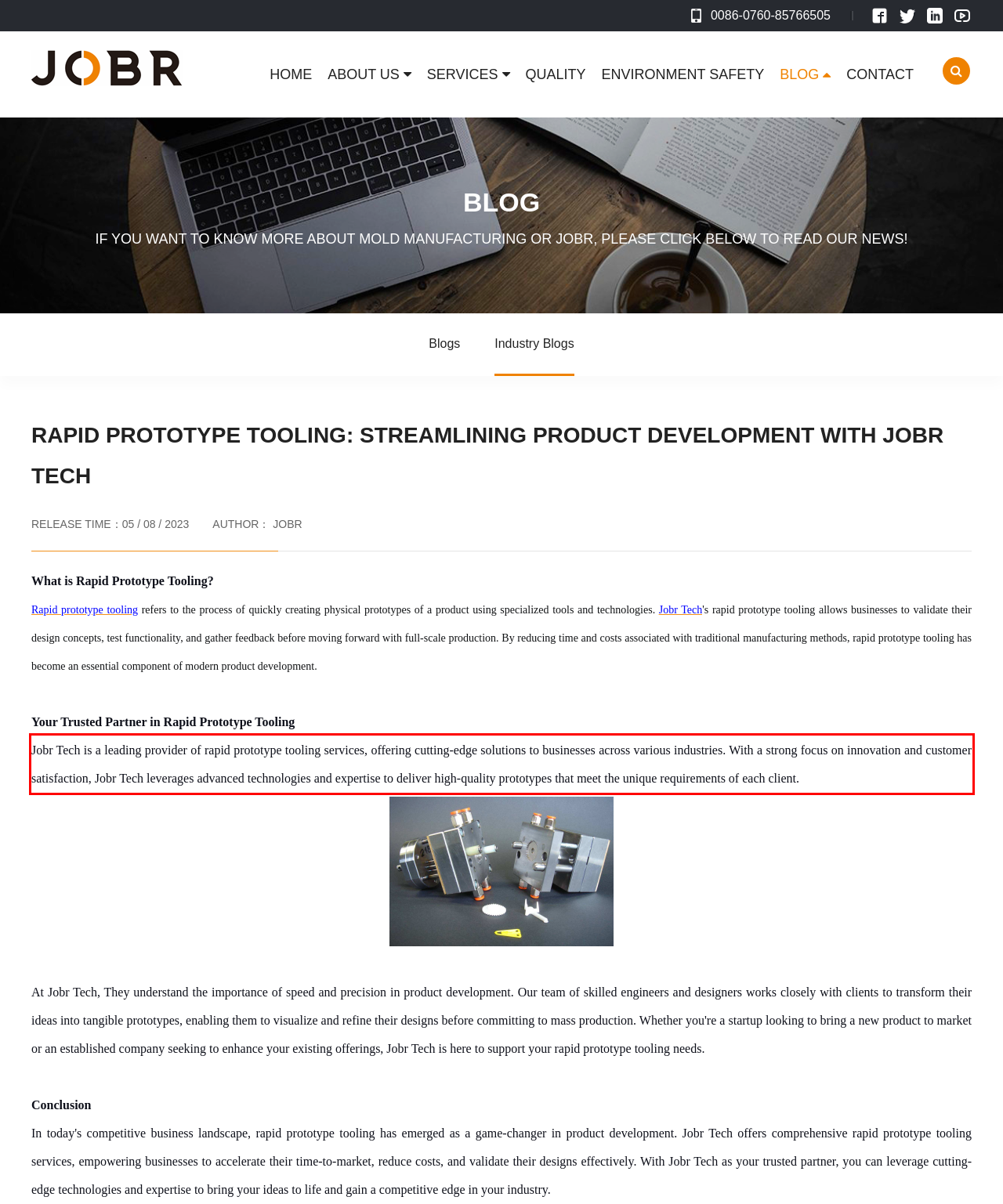With the provided screenshot of a webpage, locate the red bounding box and perform OCR to extract the text content inside it.

Jobr Tech is a leading provider of rapid prototype tooling services, offering cutting-edge solutions to businesses across various industries. With a strong focus on innovation and customer satisfaction, Jobr Tech leverages advanced technologies and expertise to deliver high-quality prototypes that meet the unique requirements of each client.